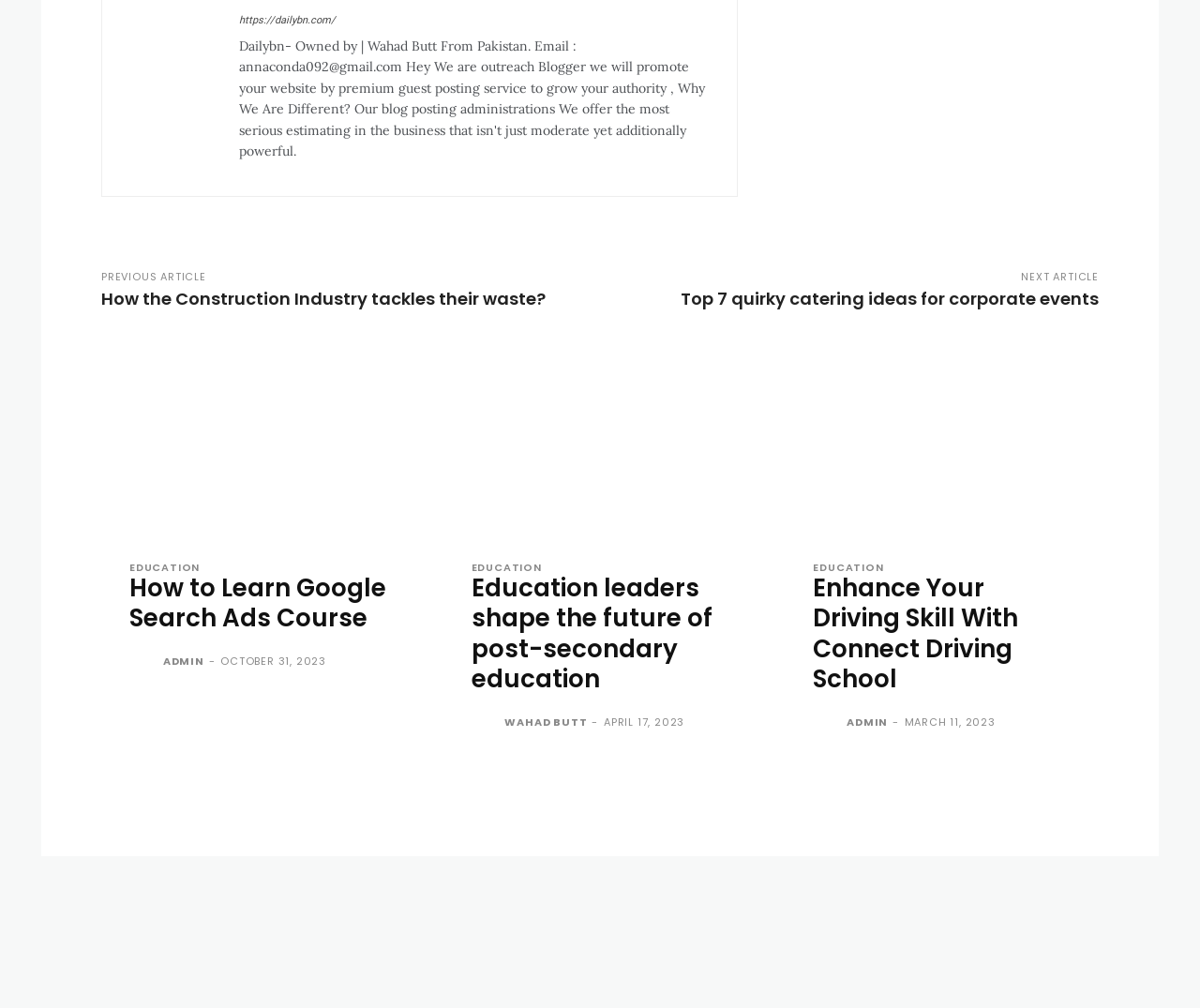Please identify the bounding box coordinates of the area I need to click to accomplish the following instruction: "Check the author profile of 'WAHAD BUTT'".

[0.421, 0.709, 0.489, 0.723]